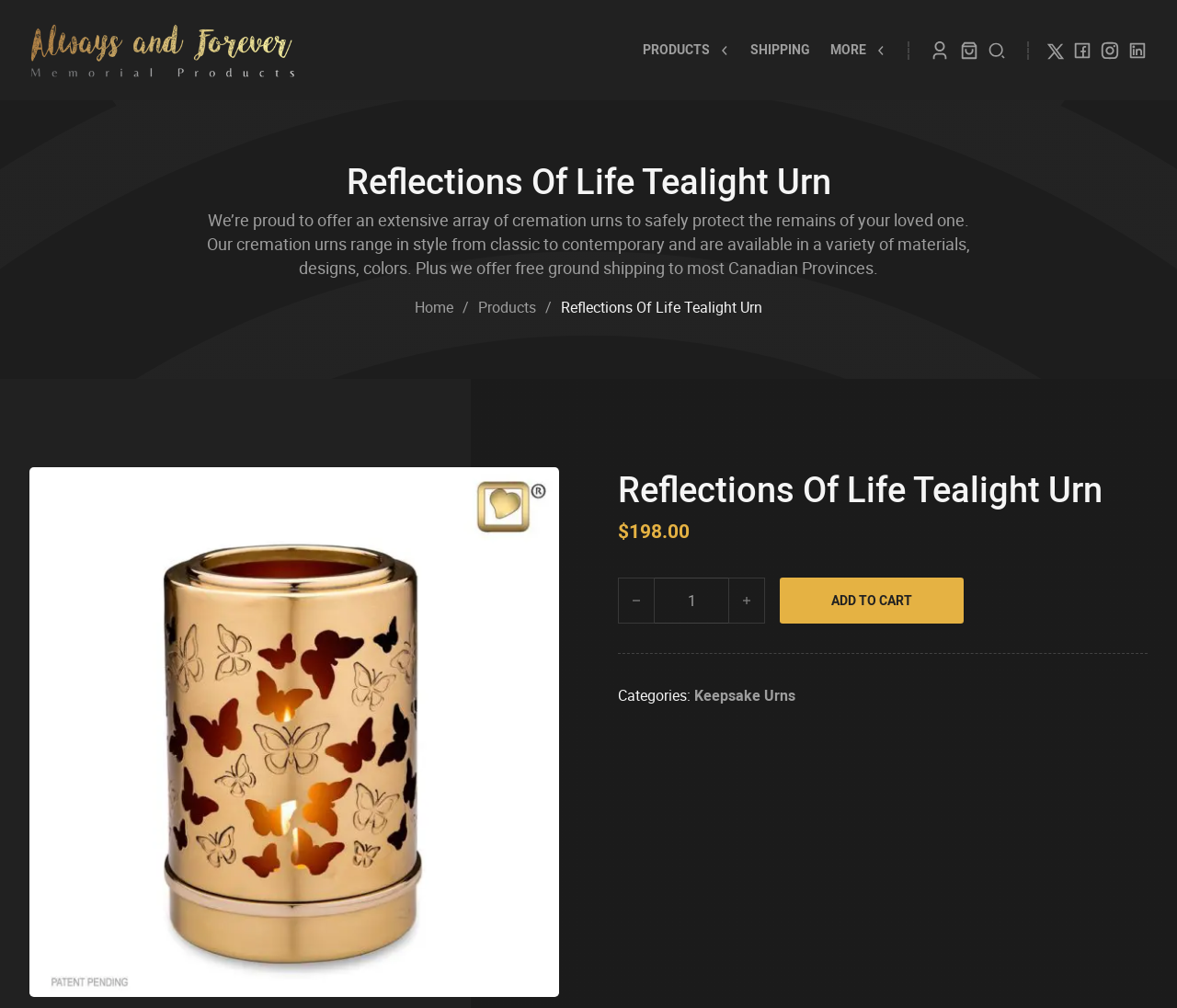Please identify the coordinates of the bounding box for the clickable region that will accomplish this instruction: "Click the 'Keepsake Urns' link".

[0.59, 0.68, 0.676, 0.7]